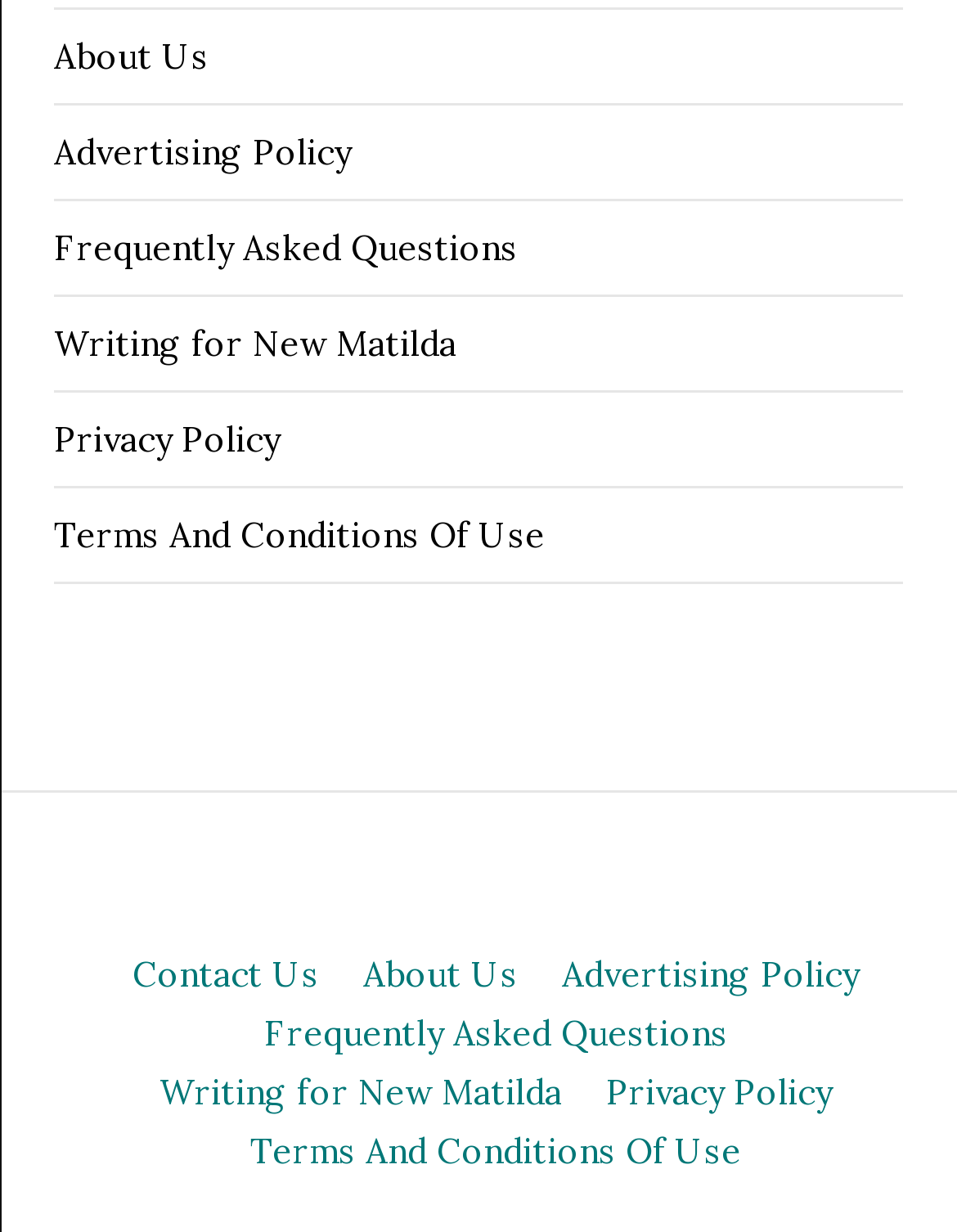What is the last link in the navigation bar?
Based on the visual, give a brief answer using one word or a short phrase.

Terms And Conditions Of Use